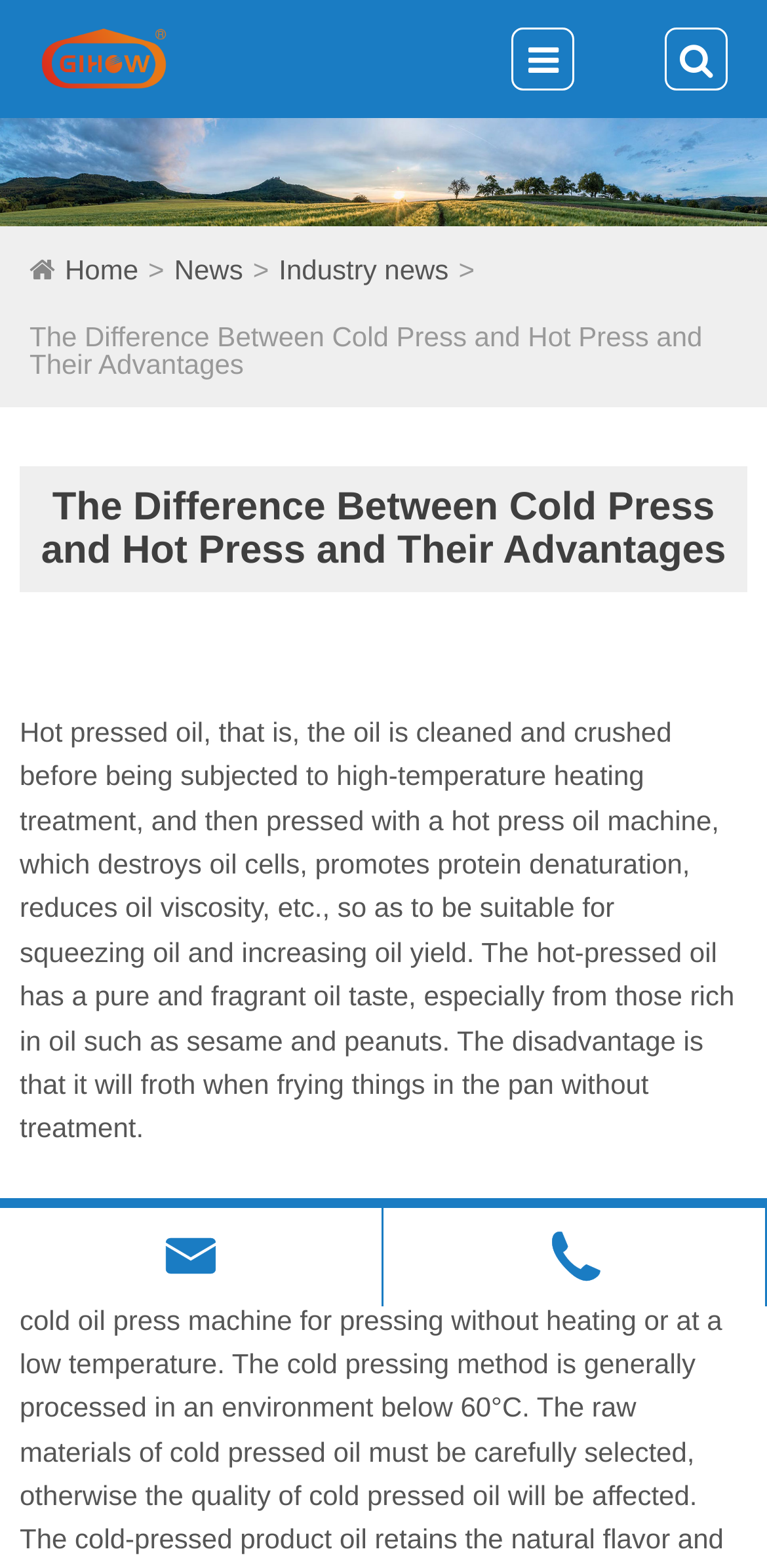What is the difference between cold press and hot press?
Examine the image and give a concise answer in one word or a short phrase.

Hot press destroys oil cells, promotes protein denaturation